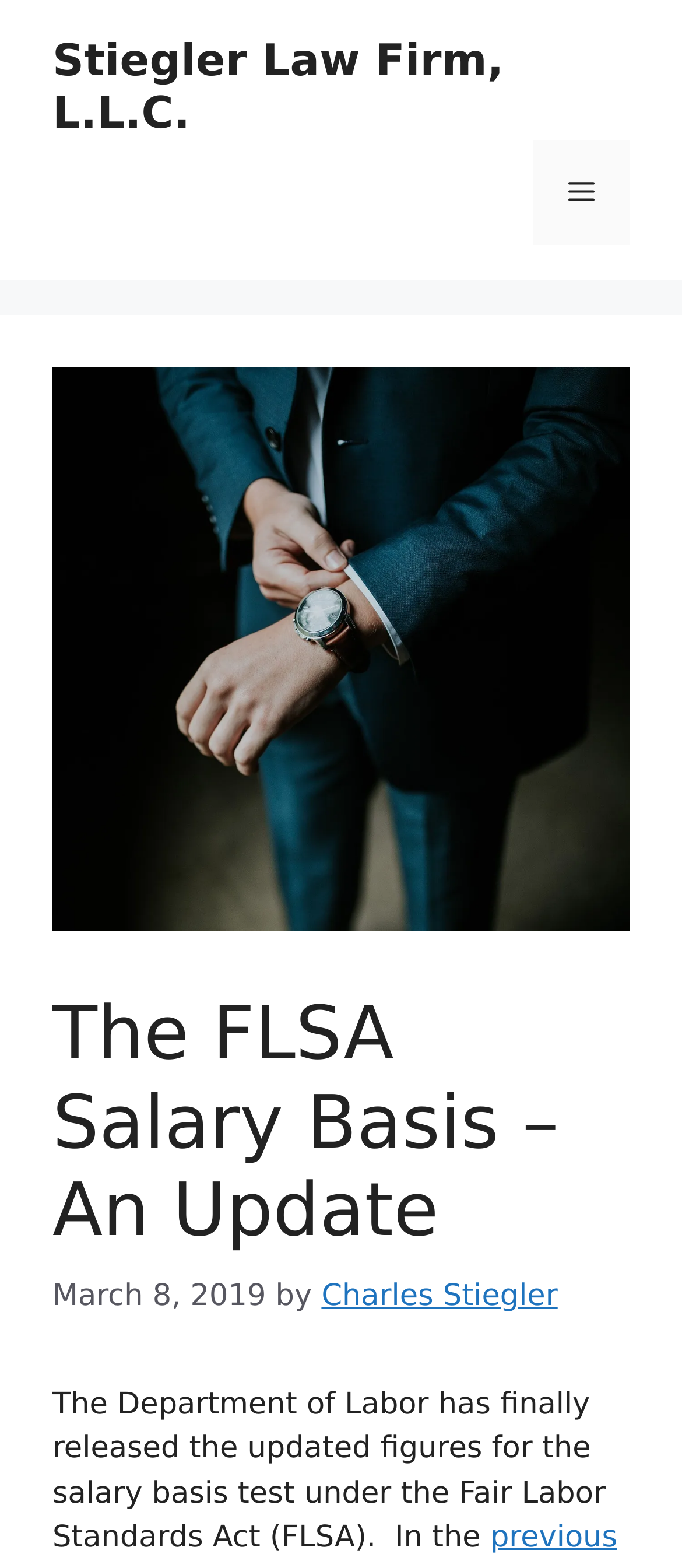Answer the question briefly using a single word or phrase: 
What is the topic of the article?

FLSA salary basis